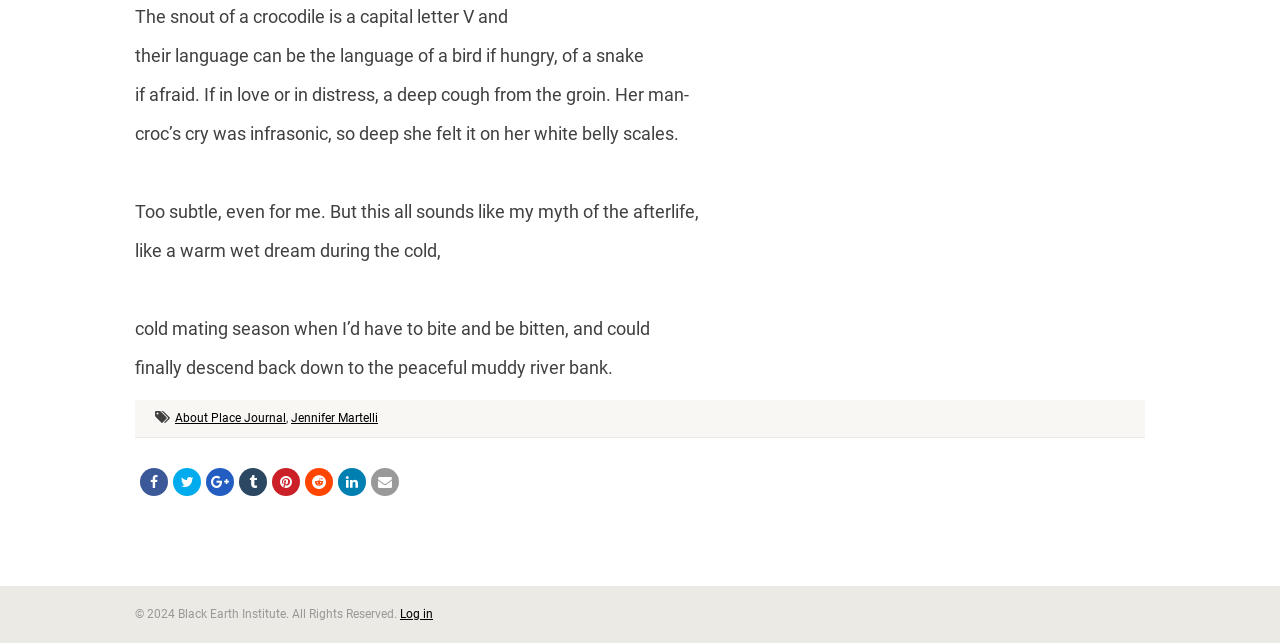Locate the bounding box coordinates of the clickable element to fulfill the following instruction: "View more options". Provide the coordinates as four float numbers between 0 and 1 in the format [left, top, right, bottom].

[0.264, 0.728, 0.286, 0.771]